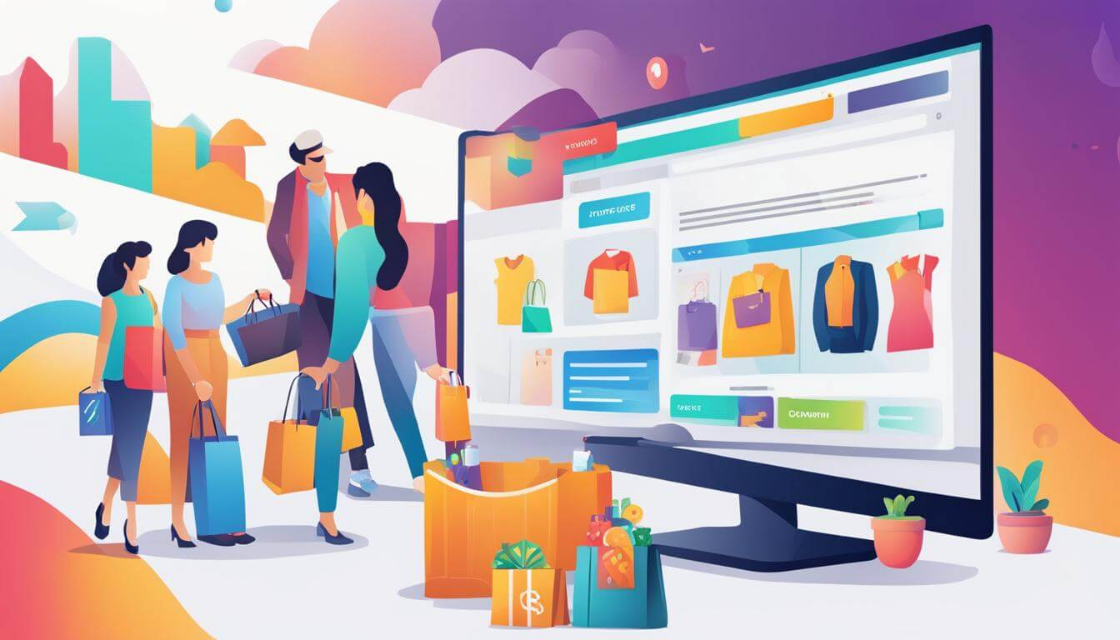What is the purpose of conversion rate optimization?
Examine the image closely and answer the question with as much detail as possible.

According to the illustration, conversion rate optimization (CRO) plays a critical role in enhancing user experience and driving sales by maximizing the percentage of visitors who complete desired actions on websites, ultimately leading to increased sales and revenue.